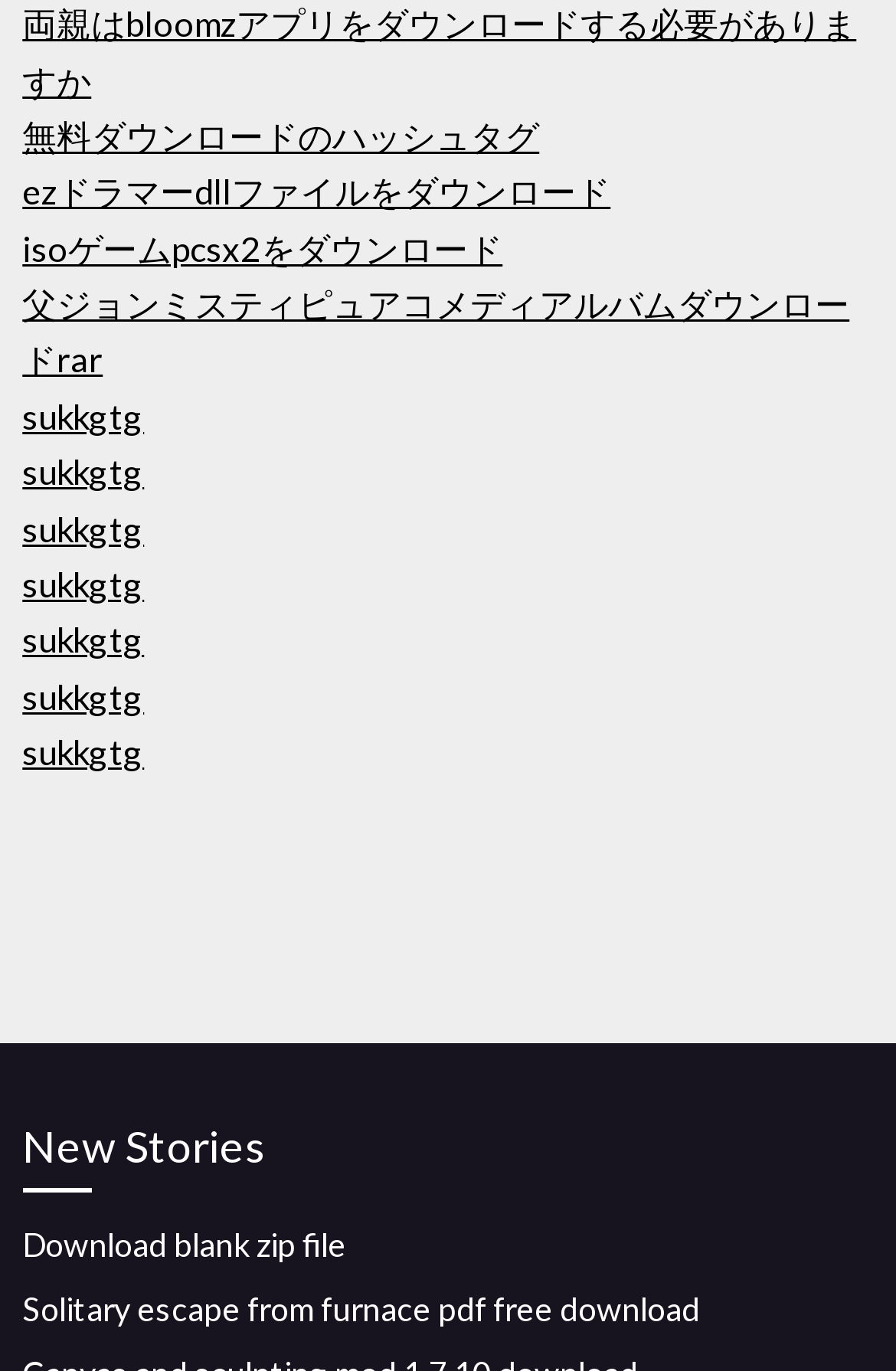Respond with a single word or phrase to the following question: How many 'sukkgtg' links are there?

6